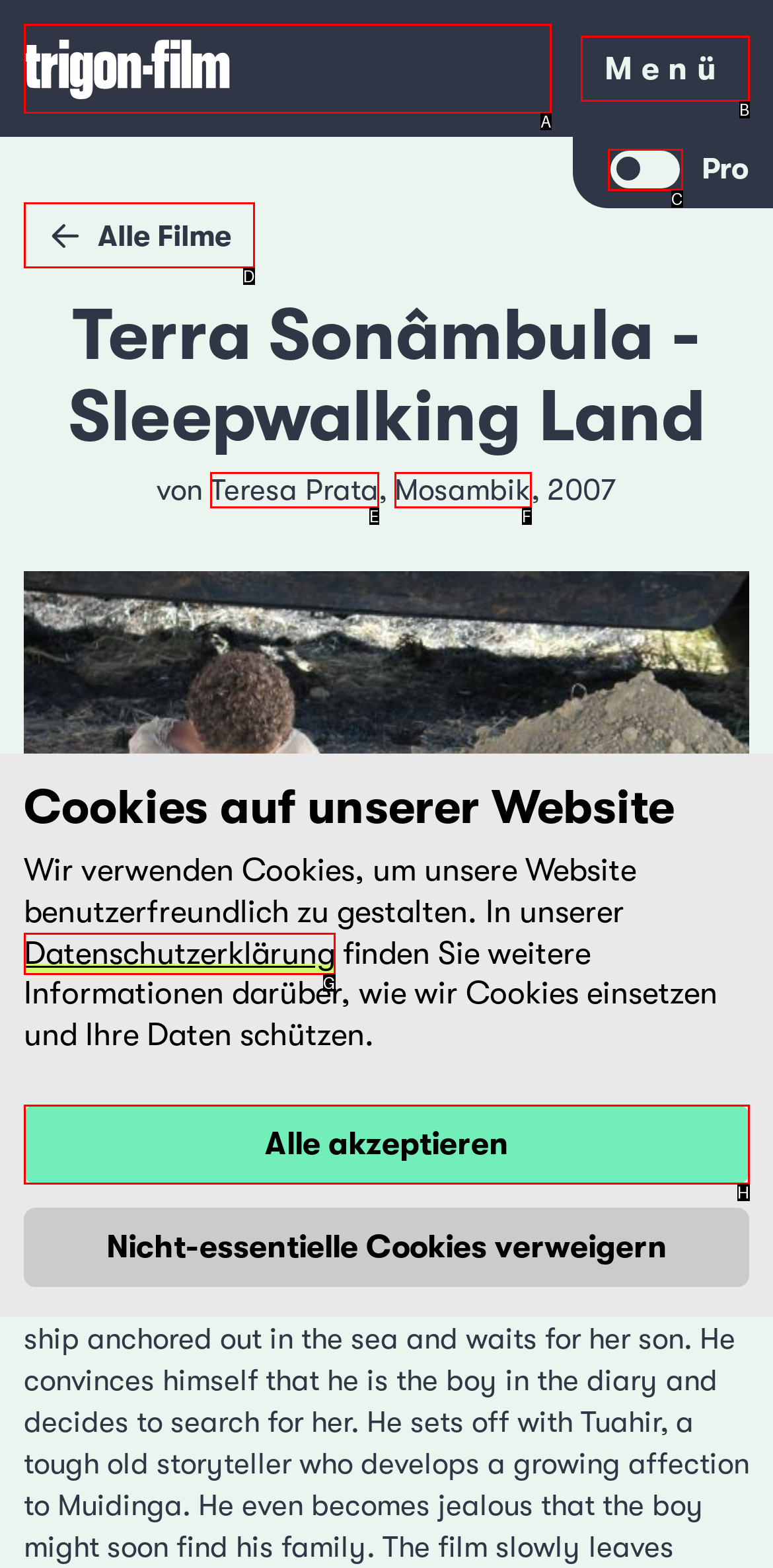Select the letter that corresponds to the description: Mosambik. Provide your answer using the option's letter.

F